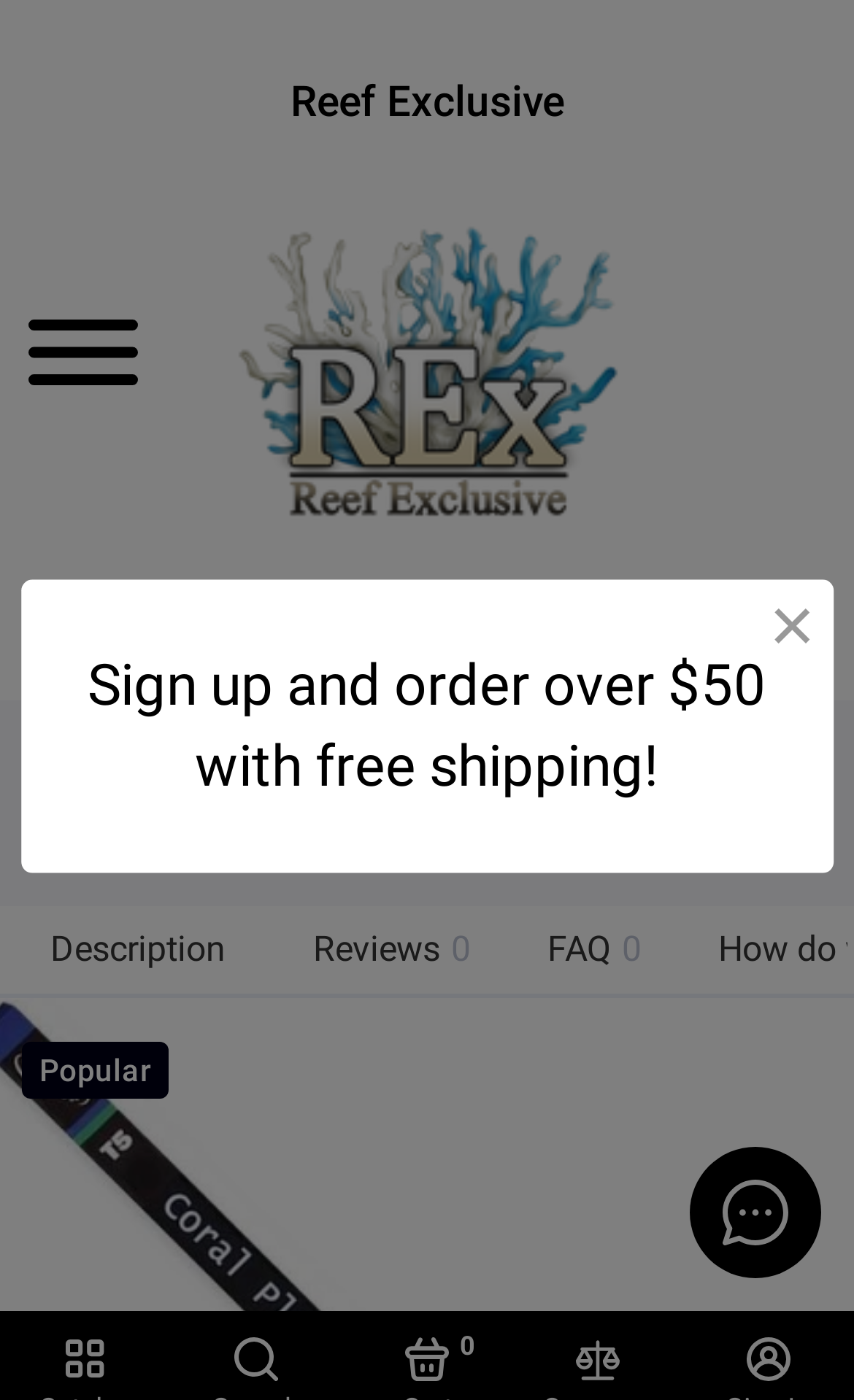How many buttons are on this webpage?
Using the image, give a concise answer in the form of a single word or short phrase.

5